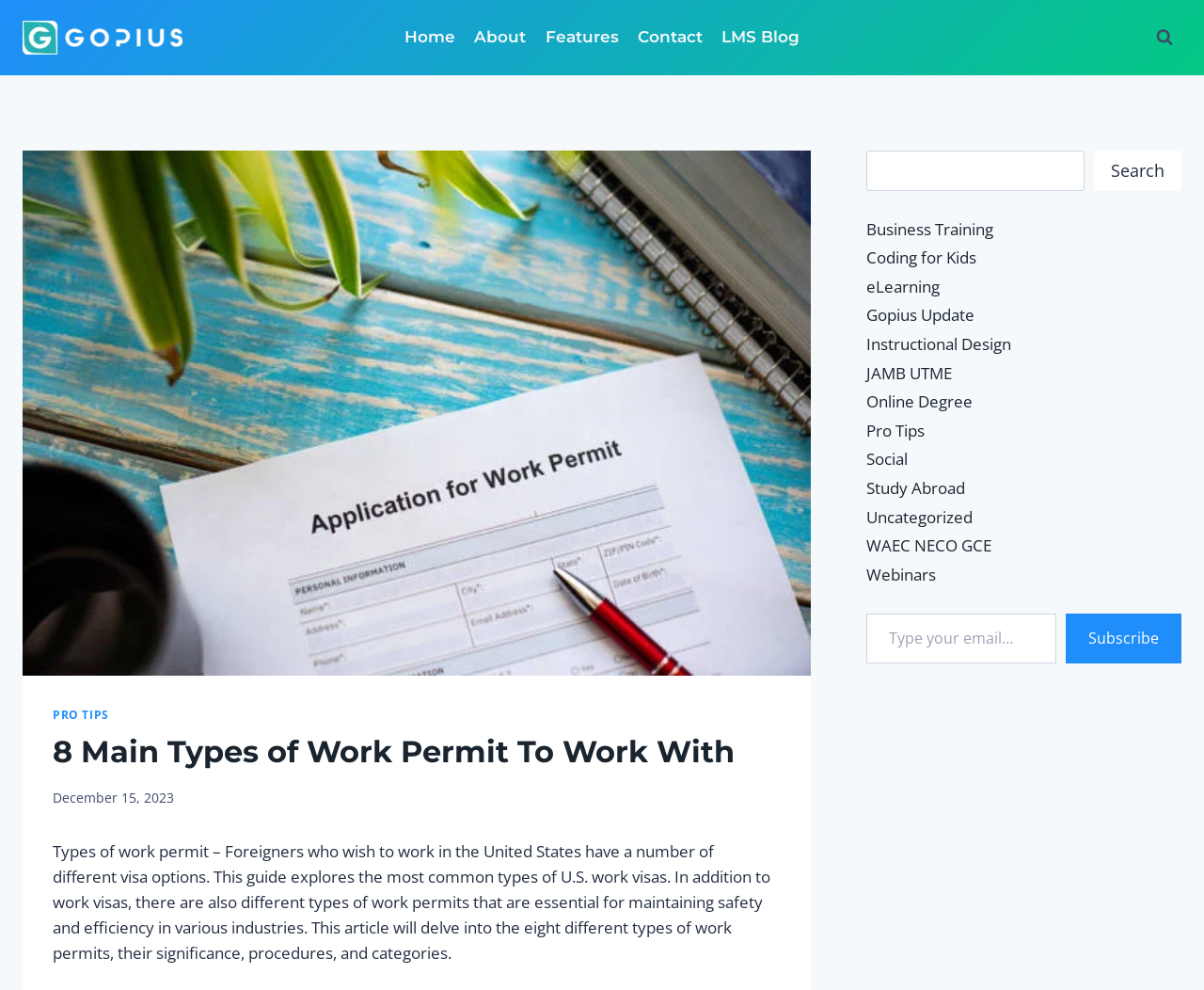Using the format (top-left x, top-left y, bottom-right x, bottom-right y), provide the bounding box coordinates for the described UI element. All values should be floating point numbers between 0 and 1: Coding for Kids

[0.72, 0.249, 0.811, 0.271]